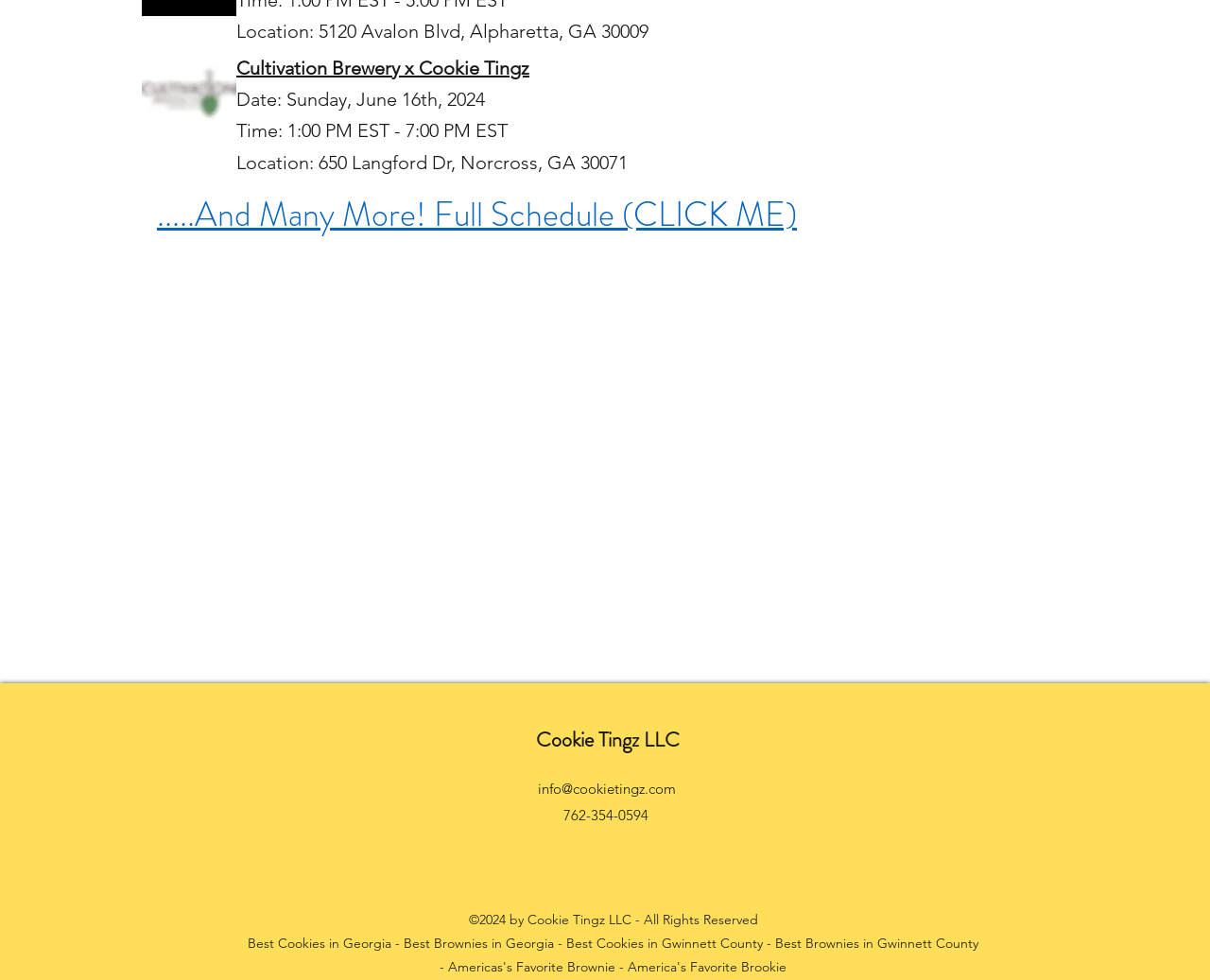What social media platforms are listed in the Social Bar?
Answer the question based on the image using a single word or a brief phrase.

Facebook, Instagram, Twitter, YouTube, TikTok